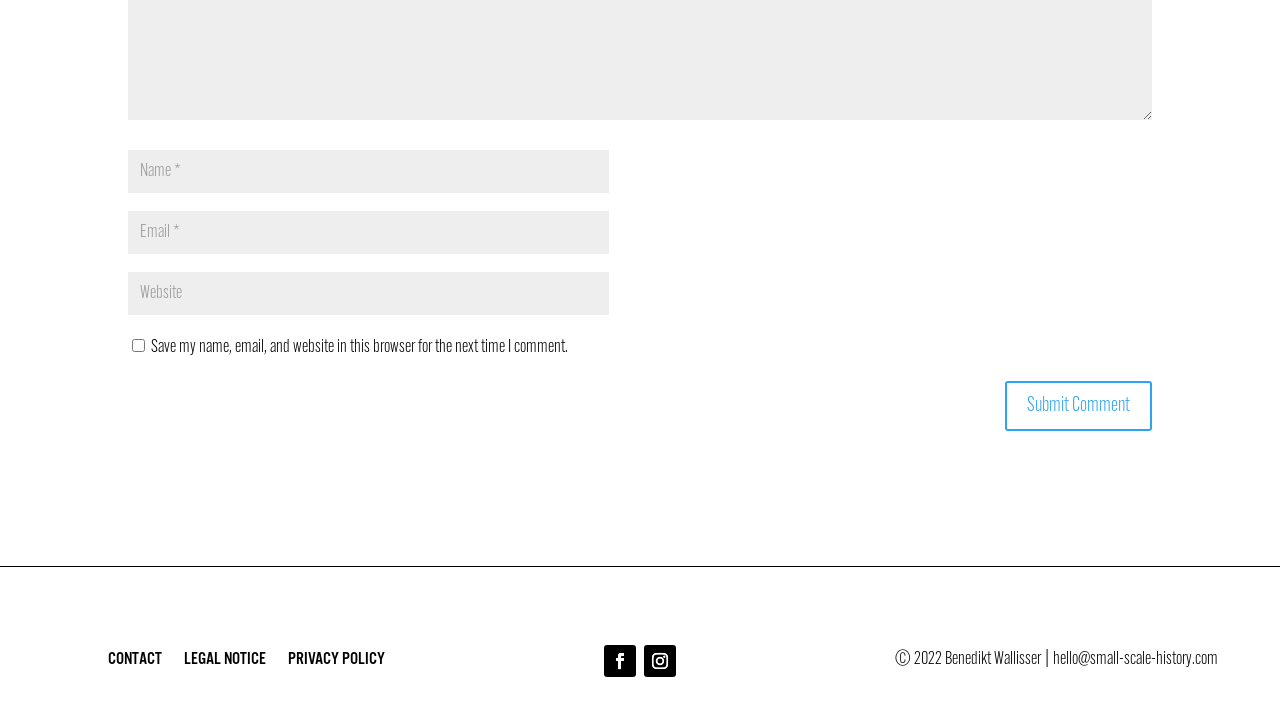Please give a succinct answer to the question in one word or phrase:
How many links are there in the footer?

4